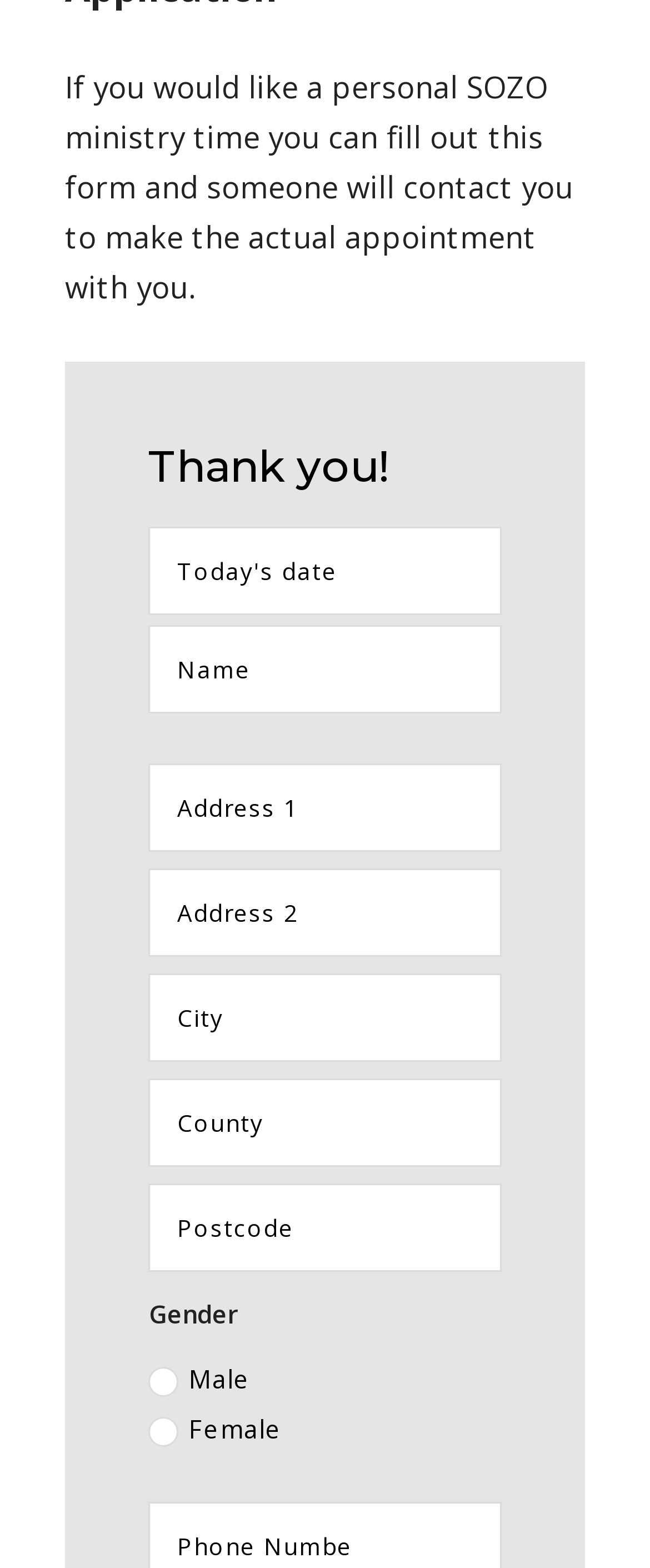Determine the bounding box for the UI element that matches this description: "aria-label="Mobile Menu Open Button"".

None